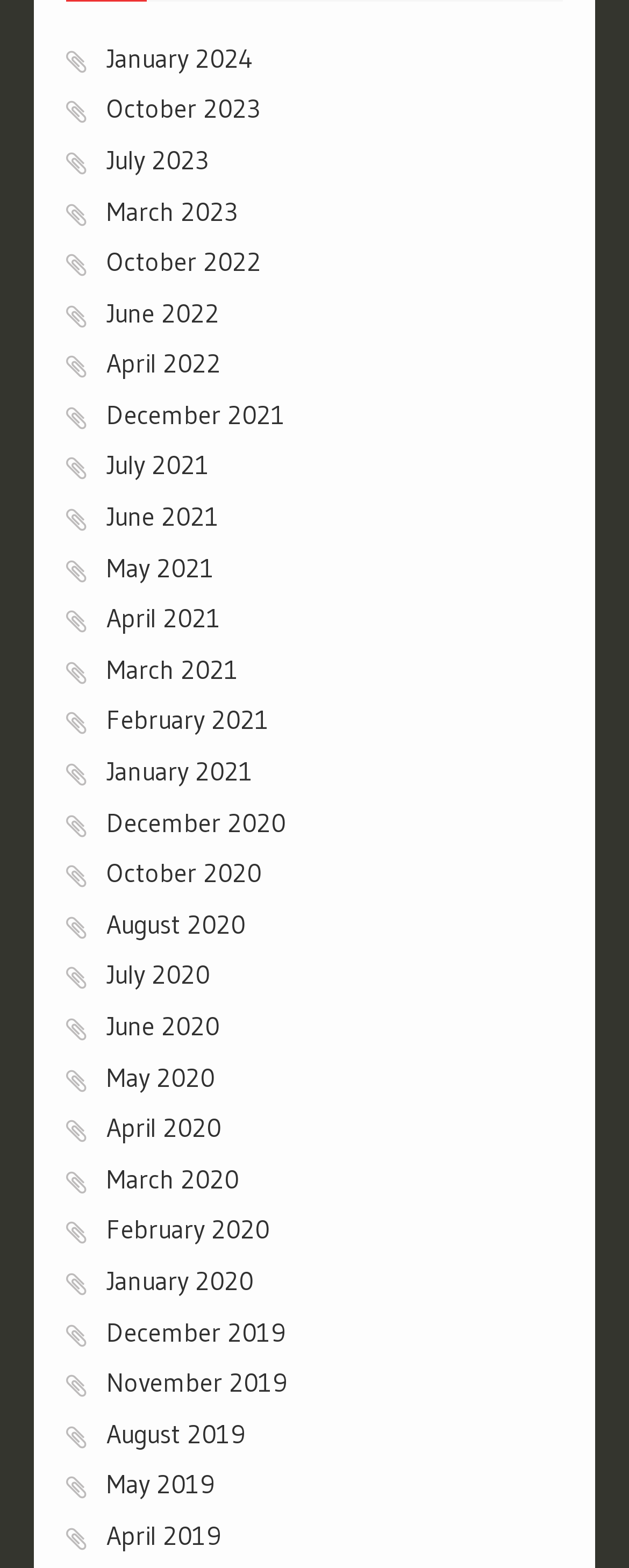Determine the bounding box coordinates of the region that needs to be clicked to achieve the task: "Browse April 2020".

[0.169, 0.709, 0.351, 0.729]